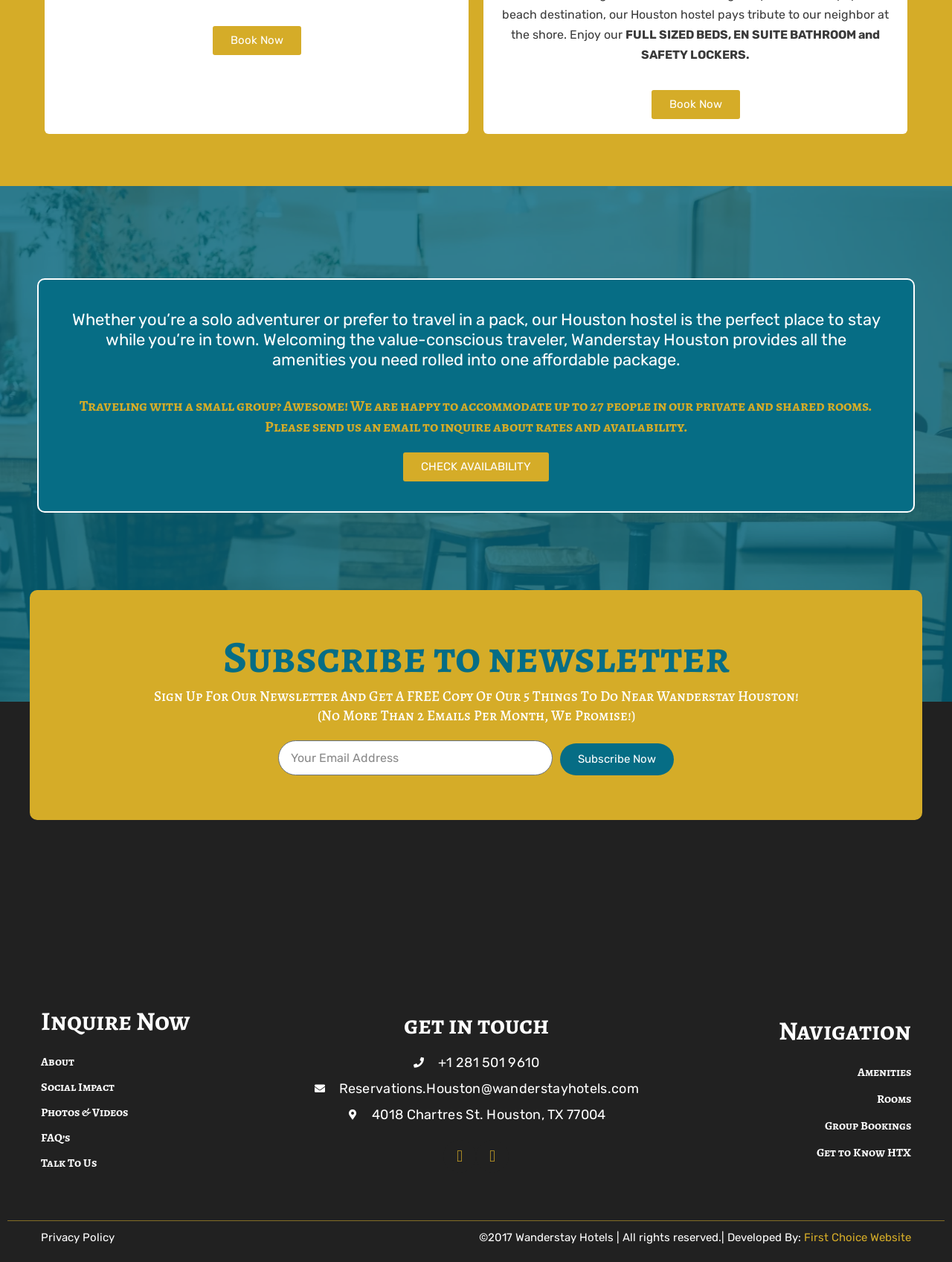Determine the bounding box coordinates of the clickable region to follow the instruction: "Get in touch through phone".

[0.271, 0.834, 0.729, 0.85]